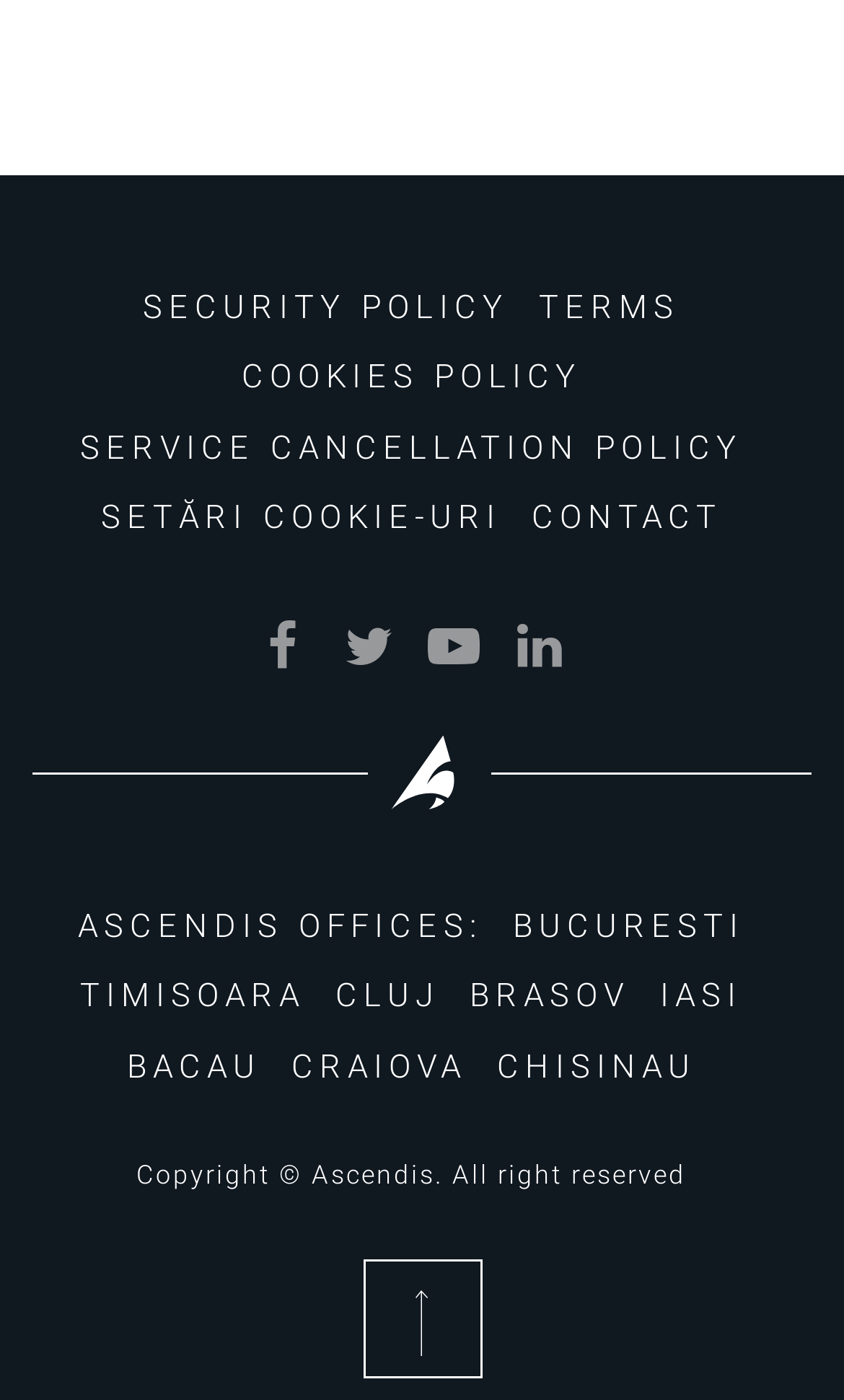Please specify the bounding box coordinates of the element that should be clicked to execute the given instruction: 'Visit Bucharest office'. Ensure the coordinates are four float numbers between 0 and 1, expressed as [left, top, right, bottom].

[0.608, 0.644, 0.882, 0.679]